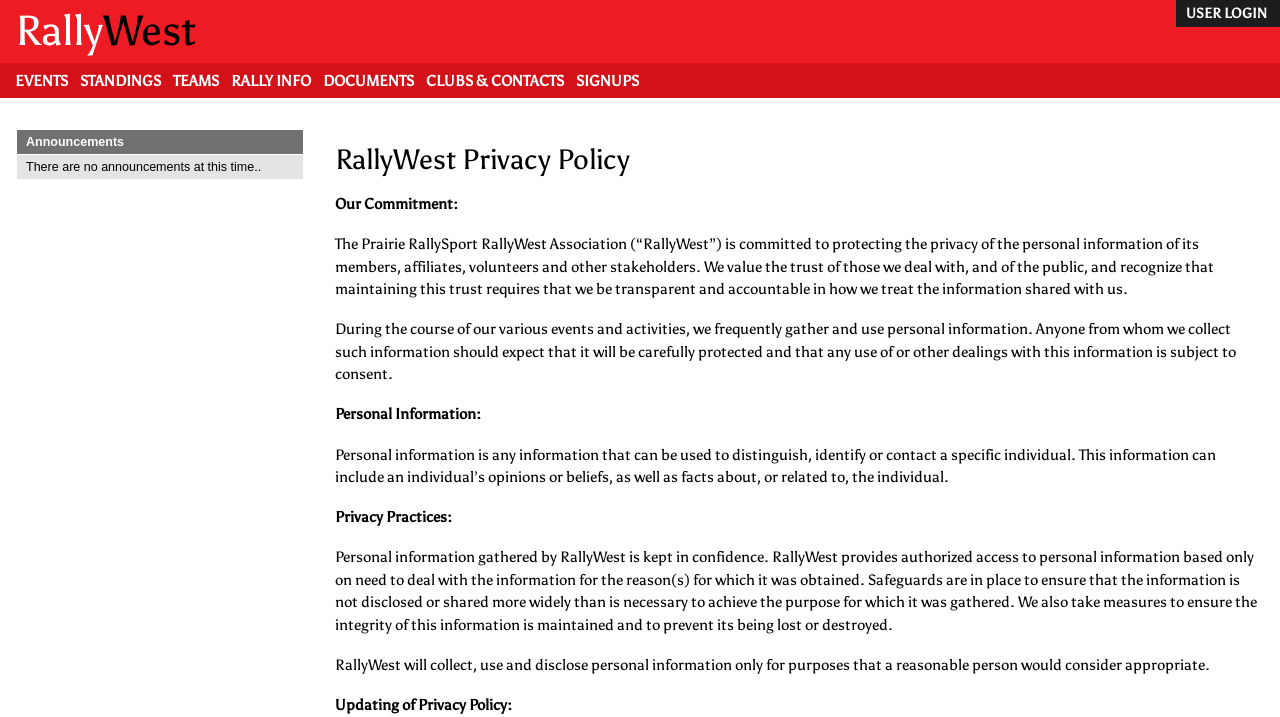Indicate the bounding box coordinates of the clickable region to achieve the following instruction: "Click on the 'USER LOGIN' link."

[0.927, 0.007, 0.99, 0.031]